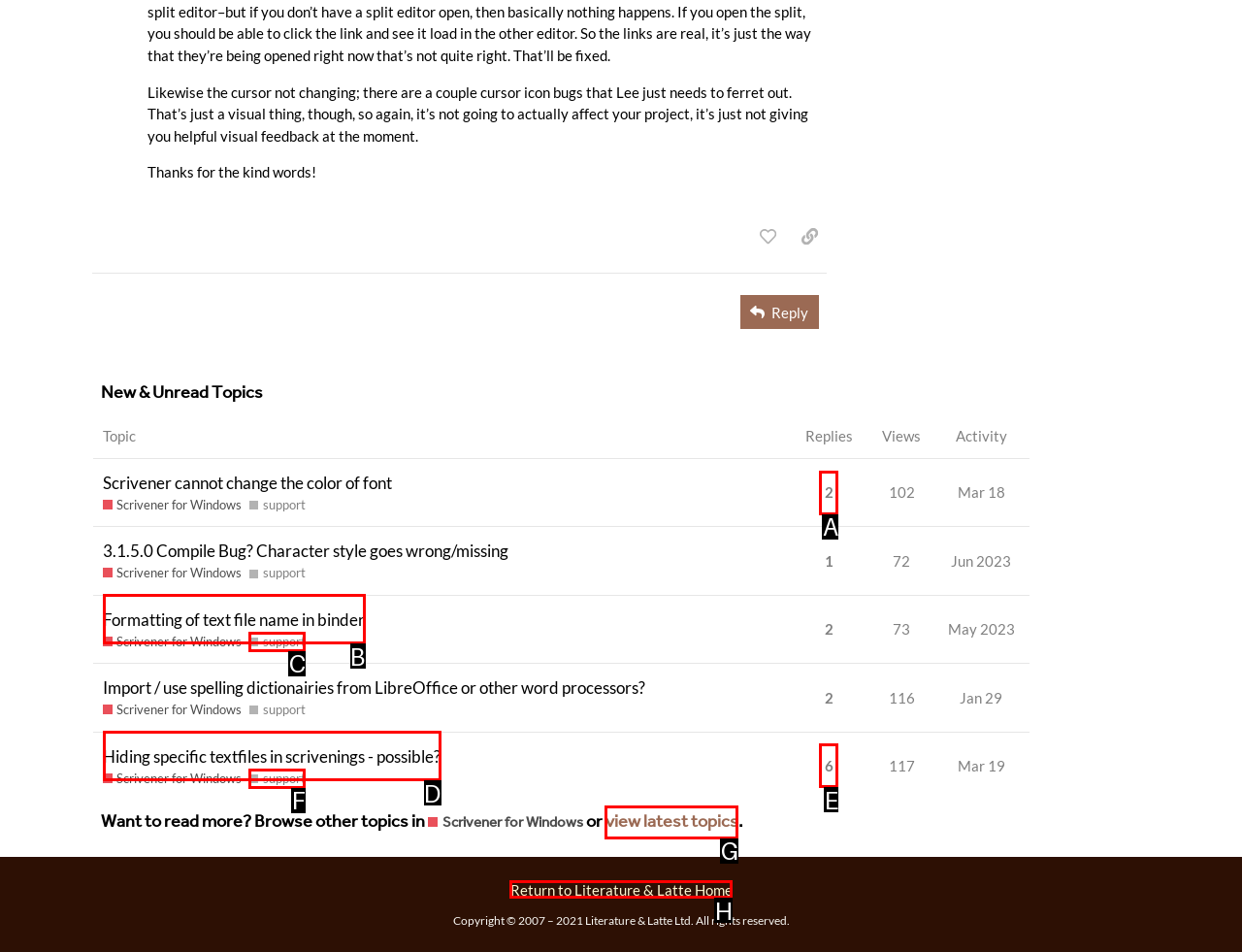Which HTML element fits the description: 2? Respond with the letter of the appropriate option directly.

A